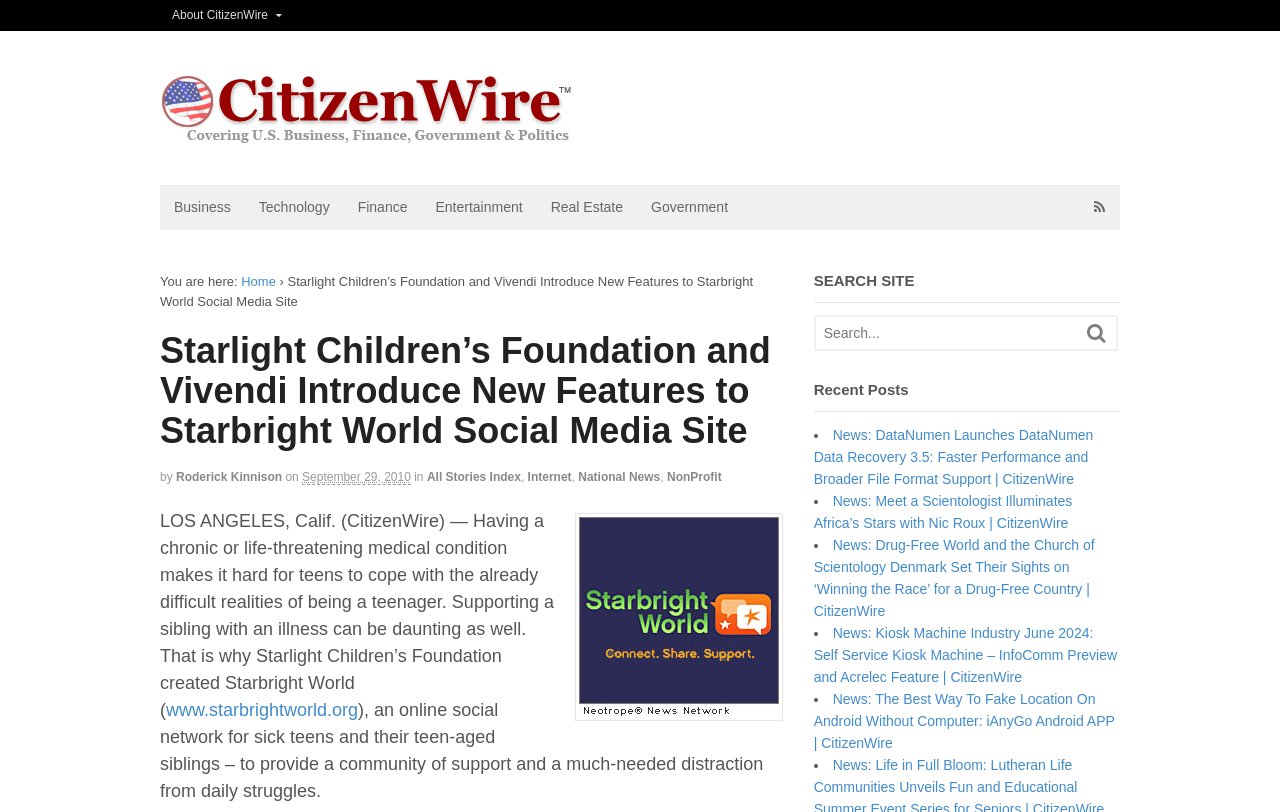Provide the bounding box coordinates of the HTML element described by the text: "input value="Search..." name="s" value="Search..."". The coordinates should be in the format [left, top, right, bottom] with values between 0 and 1.

[0.637, 0.39, 0.849, 0.43]